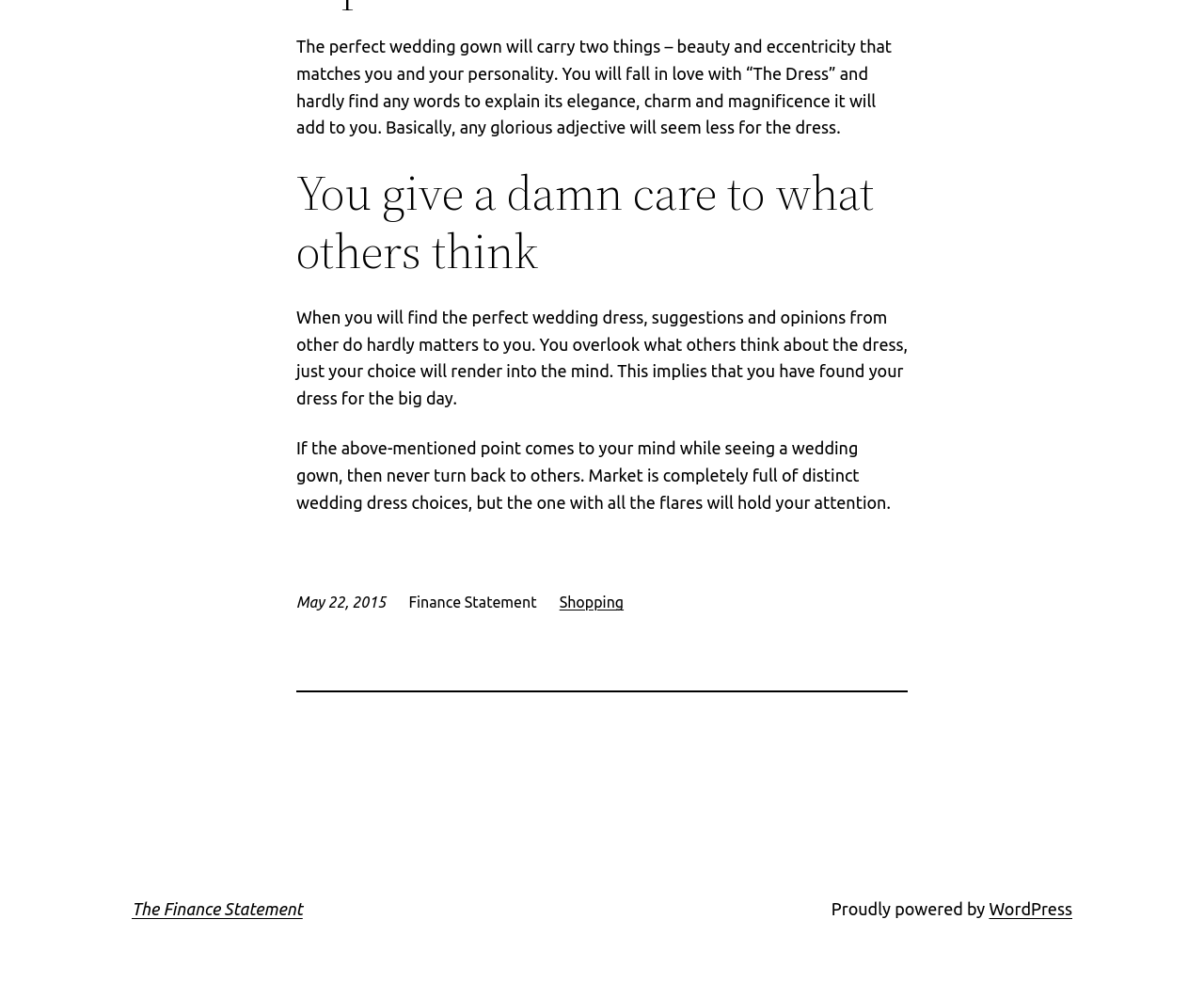Given the description "Shopping", provide the bounding box coordinates of the corresponding UI element.

[0.465, 0.604, 0.518, 0.621]